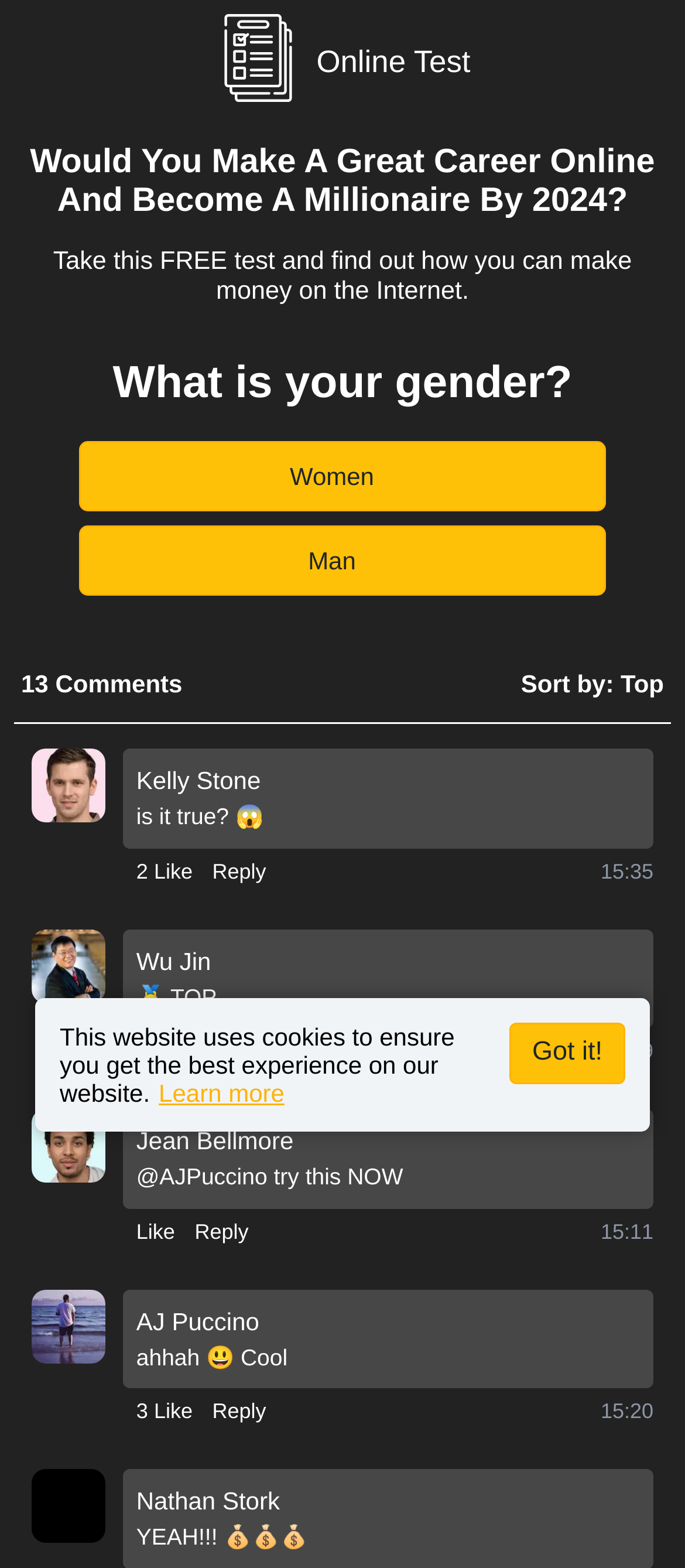Identify the bounding box of the HTML element described as: "Man".

[0.115, 0.335, 0.885, 0.38]